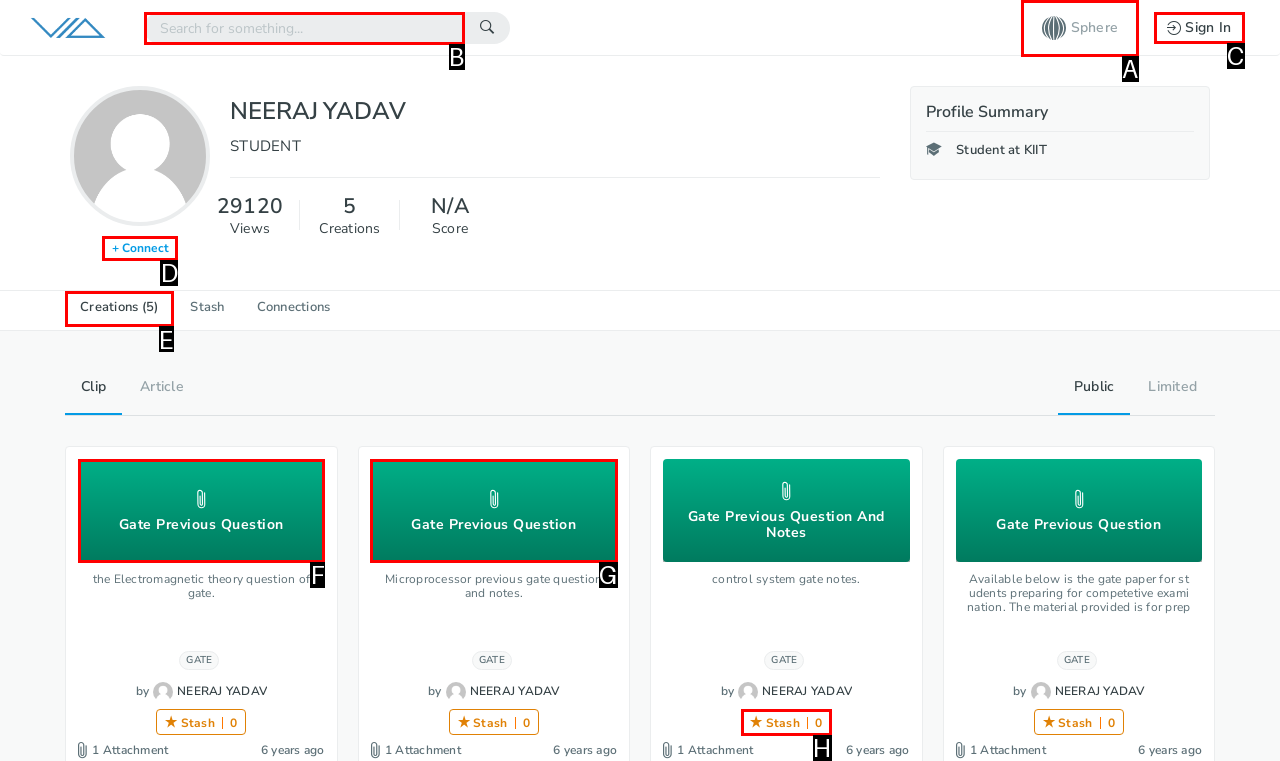Identify which HTML element should be clicked to fulfill this instruction: Sign In Reply with the correct option's letter.

C